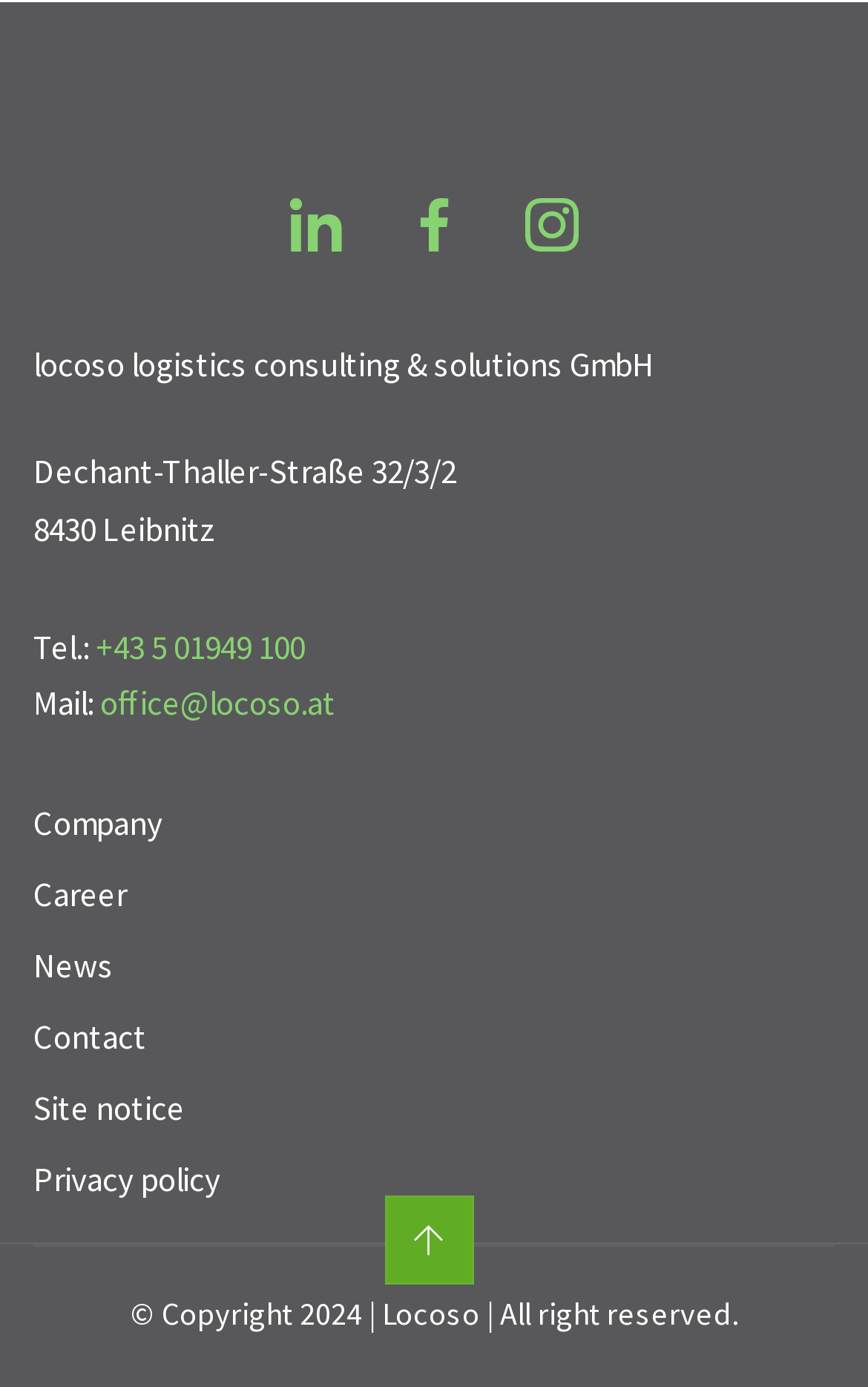Respond to the following question with a brief word or phrase:
What is the email address?

office@locoso.at